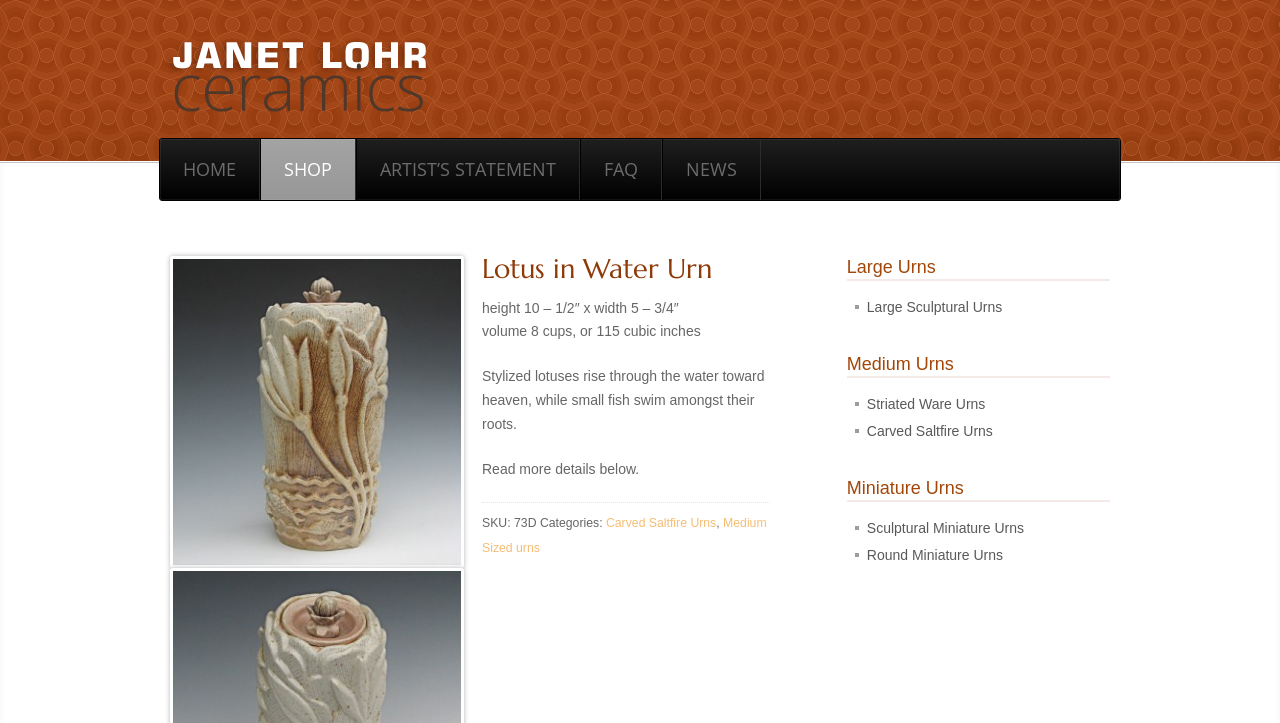For the element described, predict the bounding box coordinates as (top-left x, top-left y, bottom-right x, bottom-right y). All values should be between 0 and 1. Element description: Artist’s Statement

[0.278, 0.192, 0.453, 0.277]